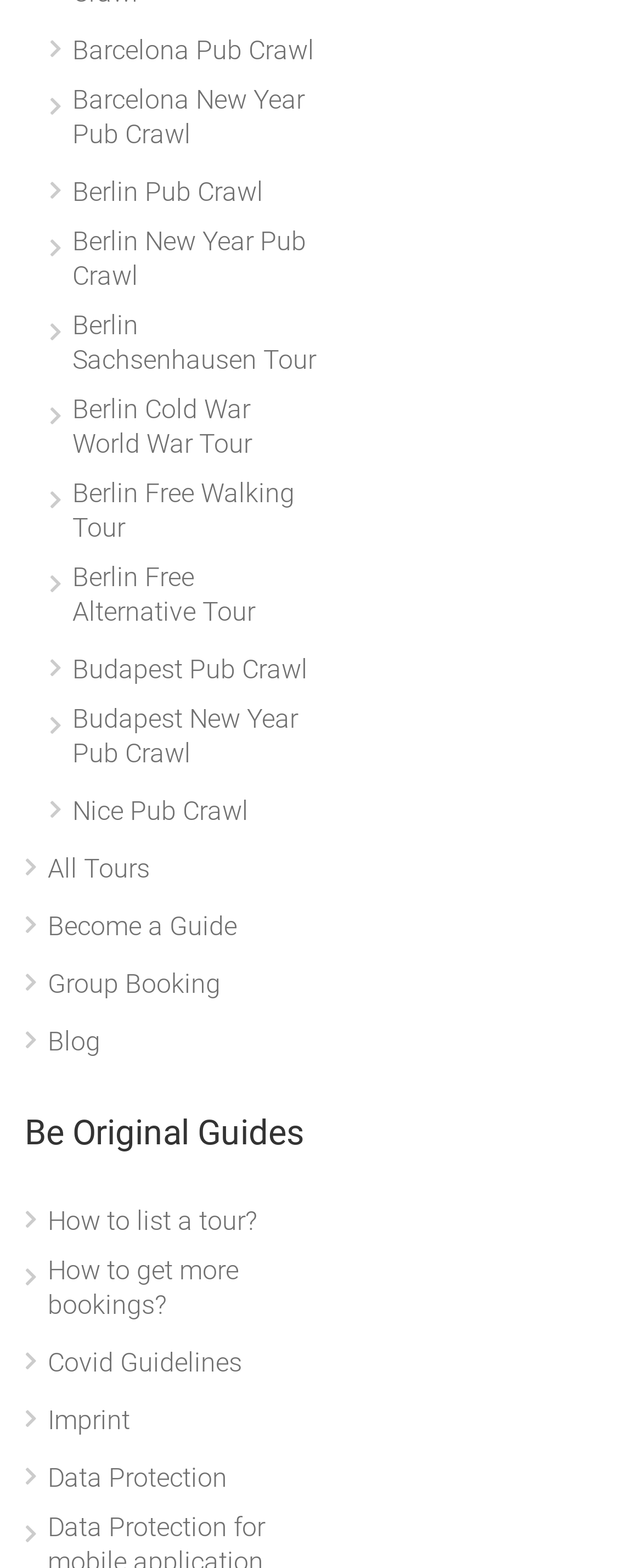Identify the bounding box coordinates for the element you need to click to achieve the following task: "Read the blog". Provide the bounding box coordinates as four float numbers between 0 and 1, in the form [left, top, right, bottom].

[0.038, 0.654, 0.156, 0.685]